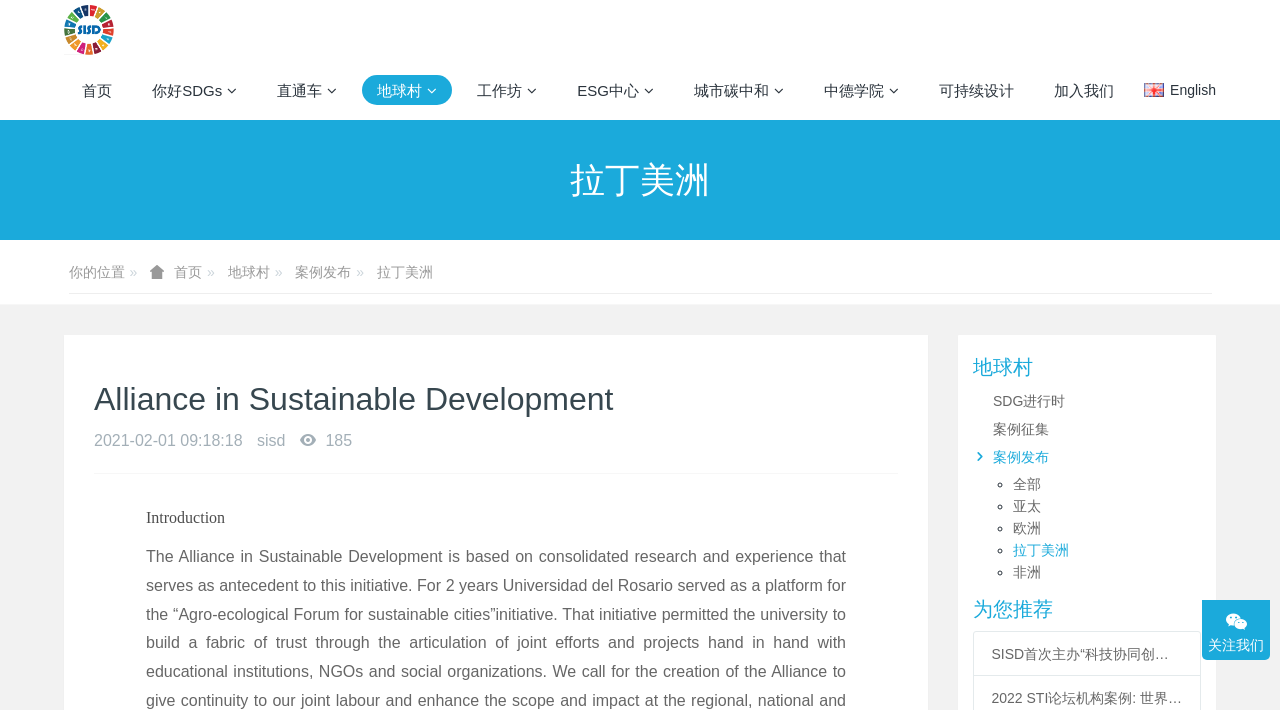Locate the bounding box coordinates of the item that should be clicked to fulfill the instruction: "Go to the Hub for reps".

None